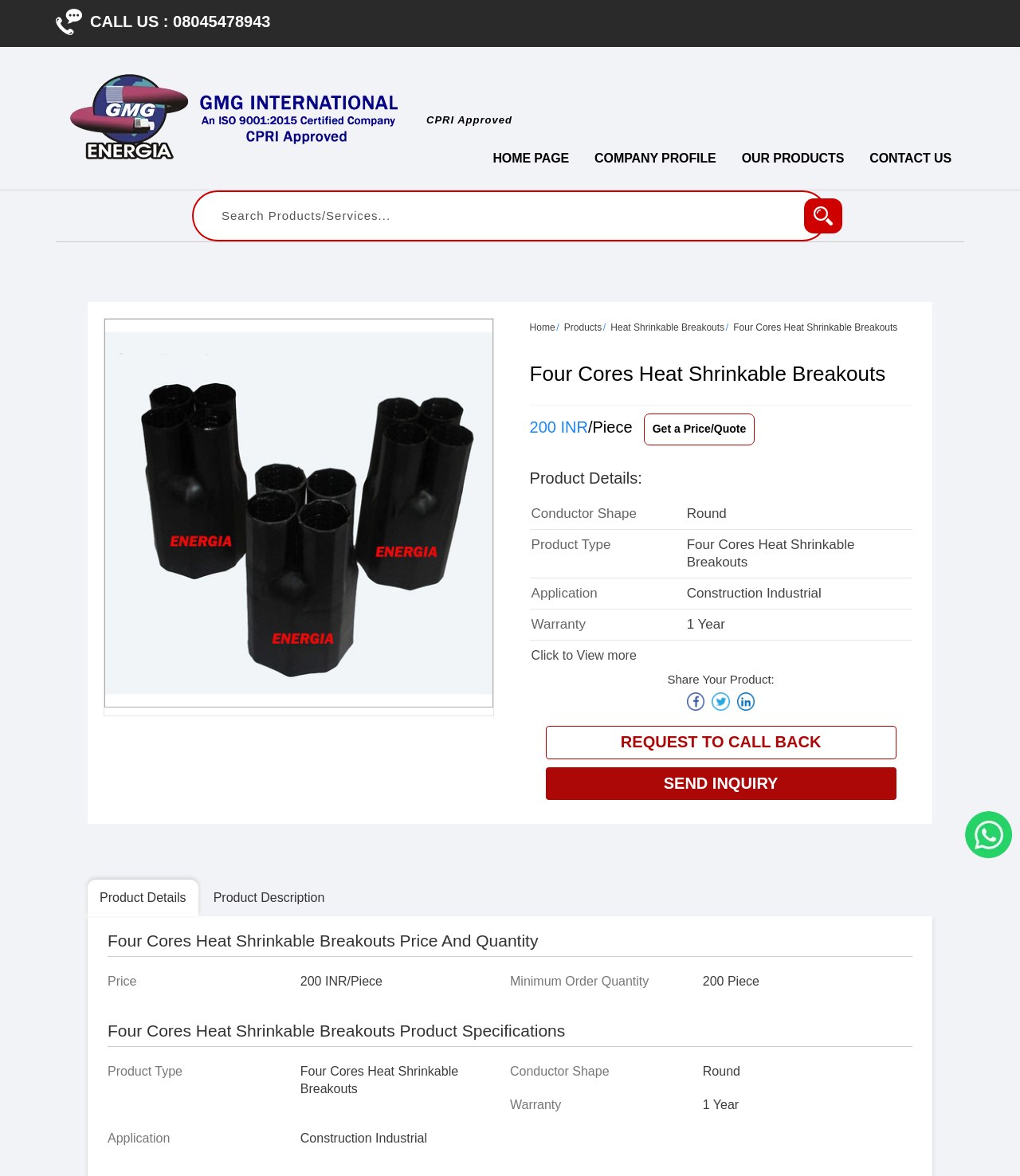Indicate the bounding box coordinates of the clickable region to achieve the following instruction: "Send an inquiry about Four Cores Heat Shrinkable Breakouts."

[0.535, 0.652, 0.879, 0.68]